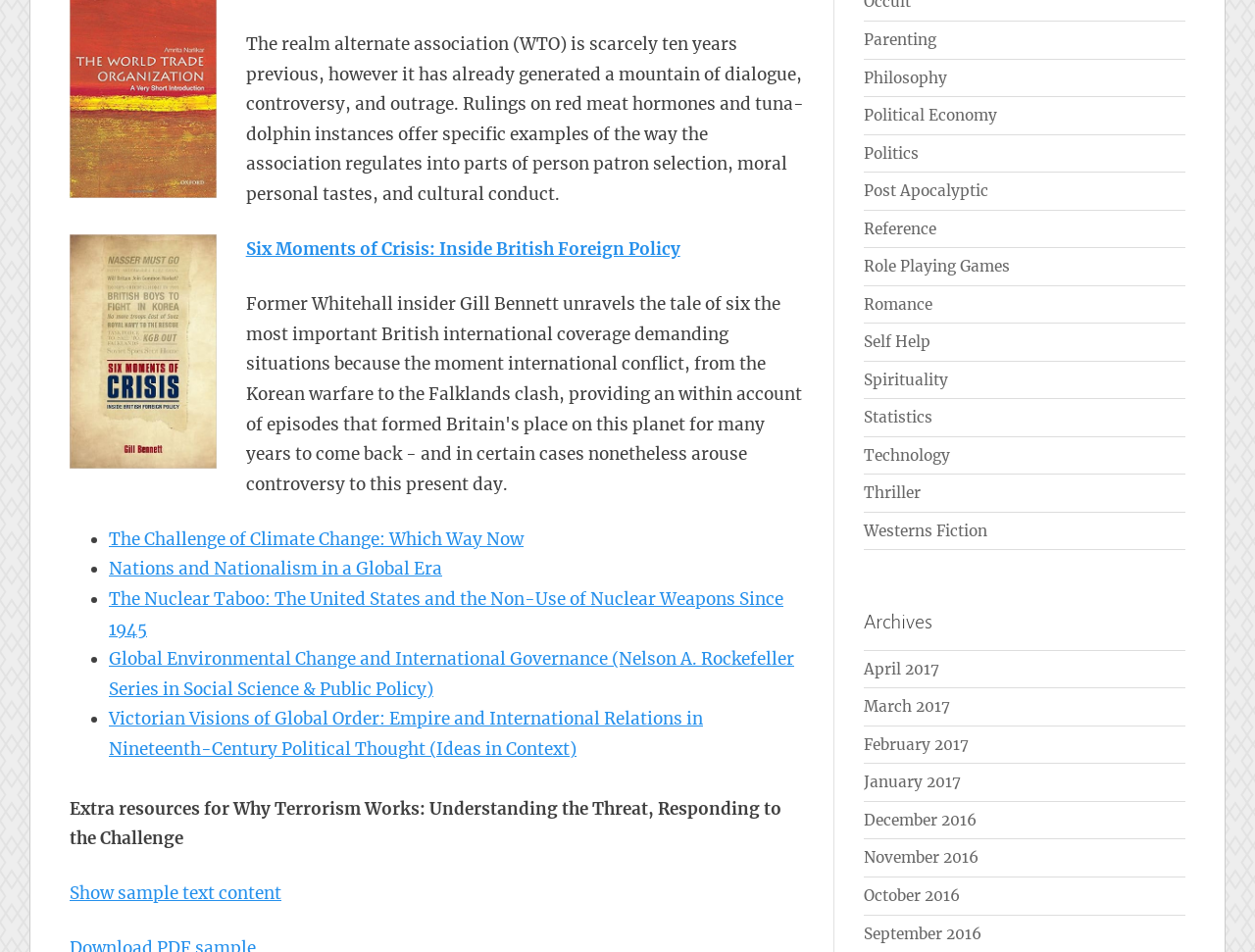Please specify the bounding box coordinates of the region to click in order to perform the following instruction: "Click on Facebook".

None